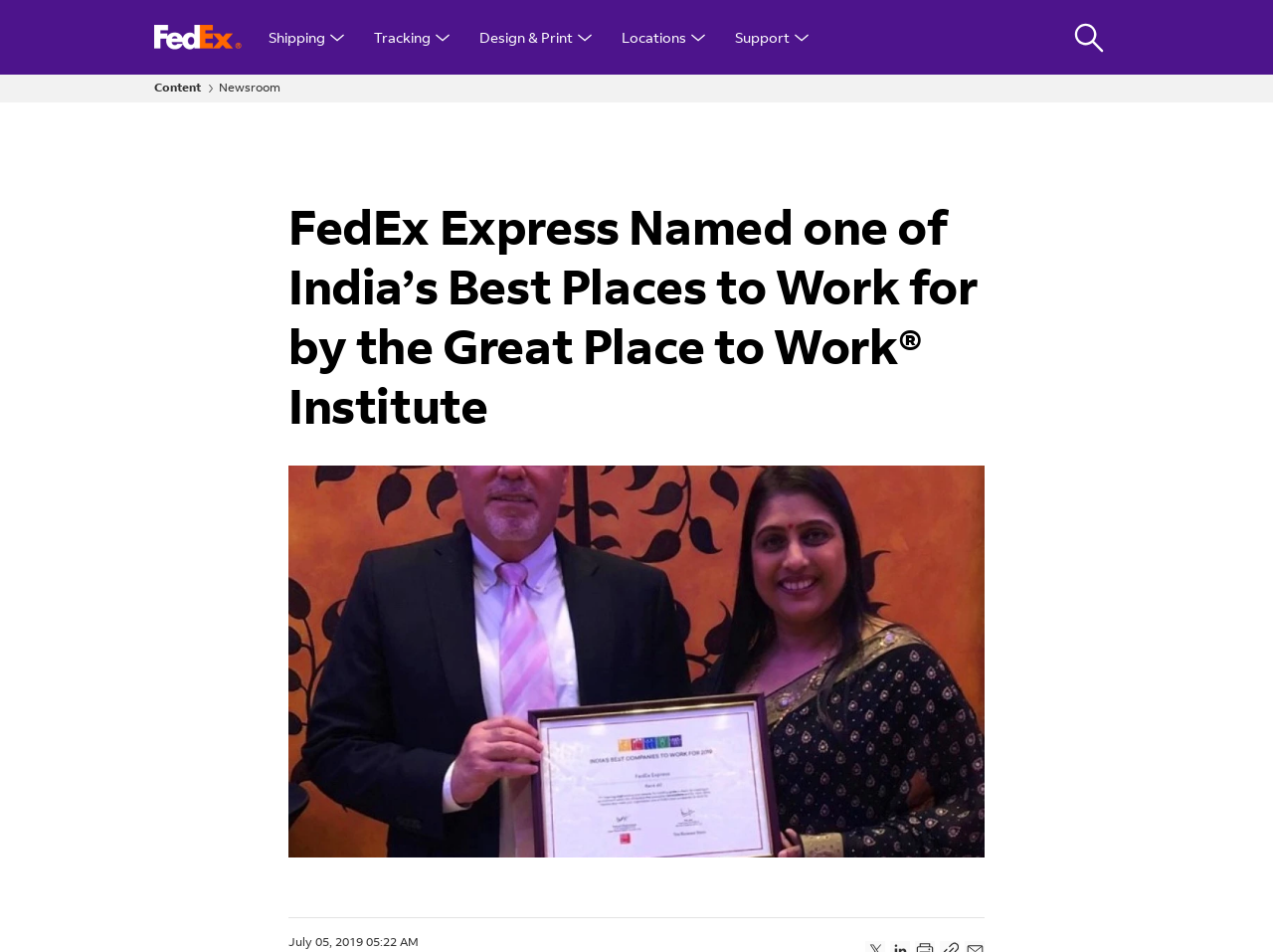Please find the bounding box coordinates of the element that must be clicked to perform the given instruction: "Become a Veste Coach". The coordinates should be four float numbers from 0 to 1, i.e., [left, top, right, bottom].

None